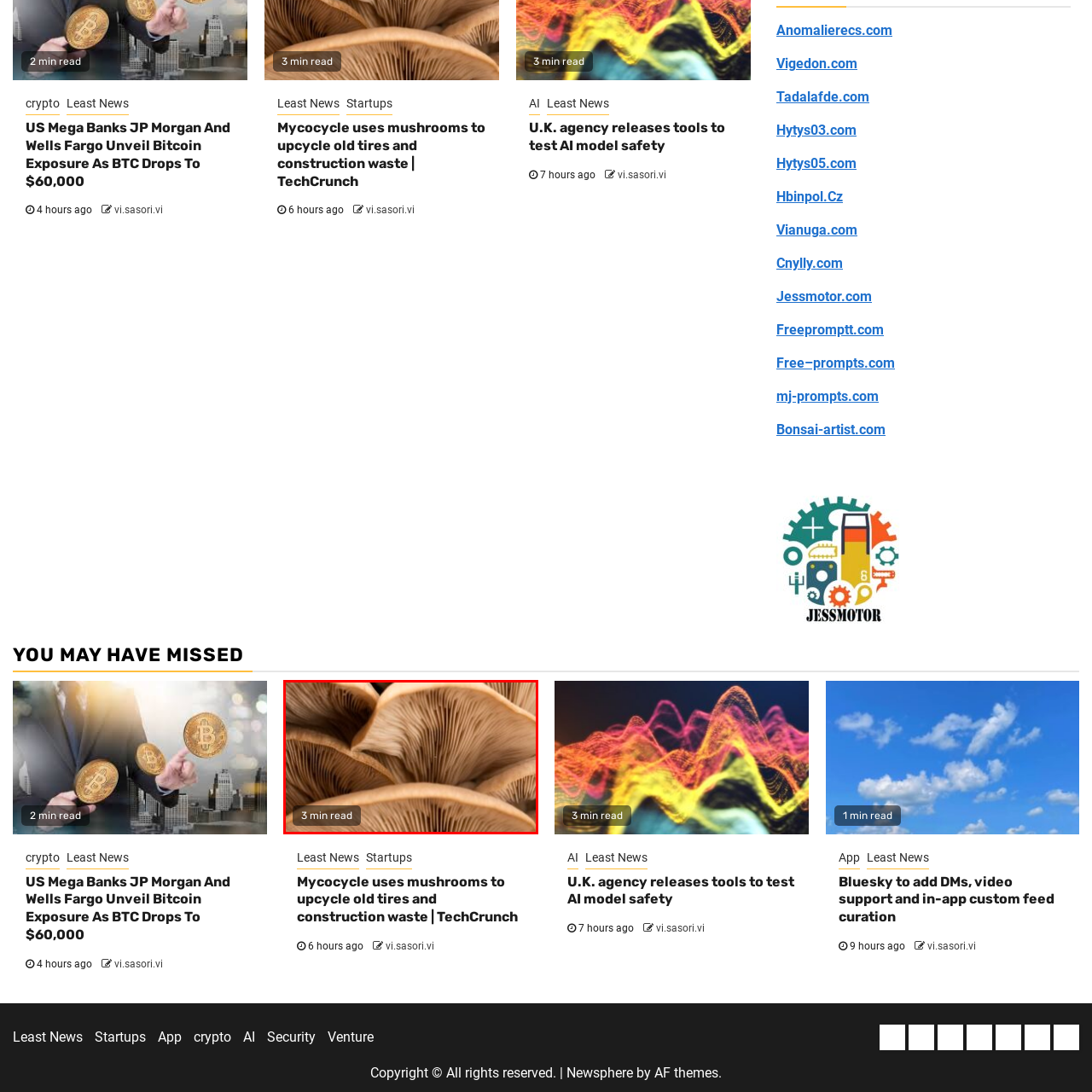Describe in detail the portion of the image that is enclosed within the red boundary.

The image showcases a detailed close-up of mushroom gills, highlighting their intricate textures and patterns. The soft, organic curves contrast beautifully with the delicate, linear structures of the gills, which serve as the mushroom's reproductive support. Accompanying the image is a caption indicating a reading time of "3 min read," suggesting that the content relates to the fascinating subject of mushrooms, possibly exploring their ecological roles, culinary uses, or innovative applications in sustainability.